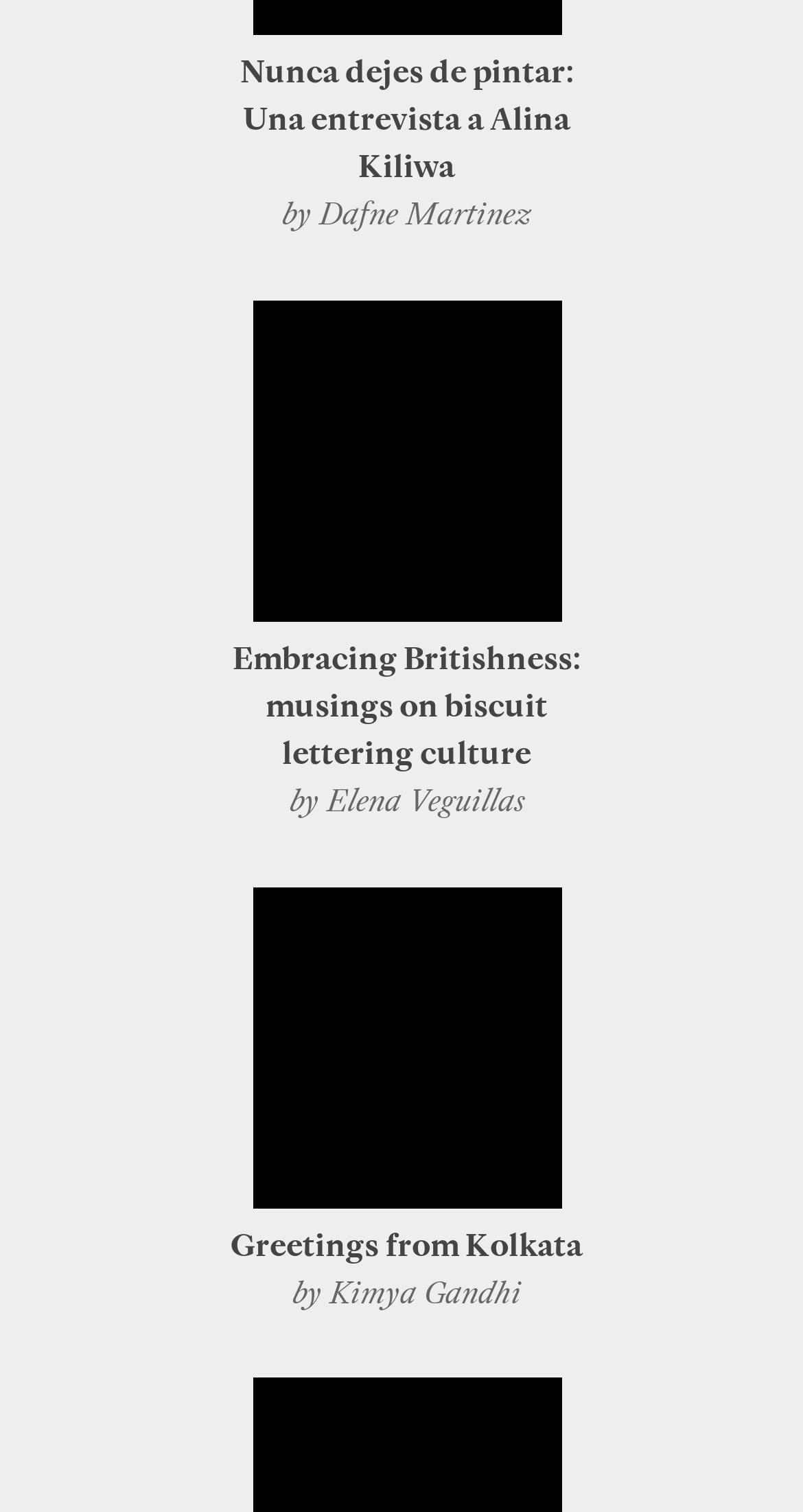What is the topic of the article by Kimya Gandhi?
From the details in the image, answer the question comprehensively.

The link 'Greetings from Kolkata' has a corresponding static text 'by Kimya Gandhi', which suggests that Kimya Gandhi is the author of the article about greetings from Kolkata.